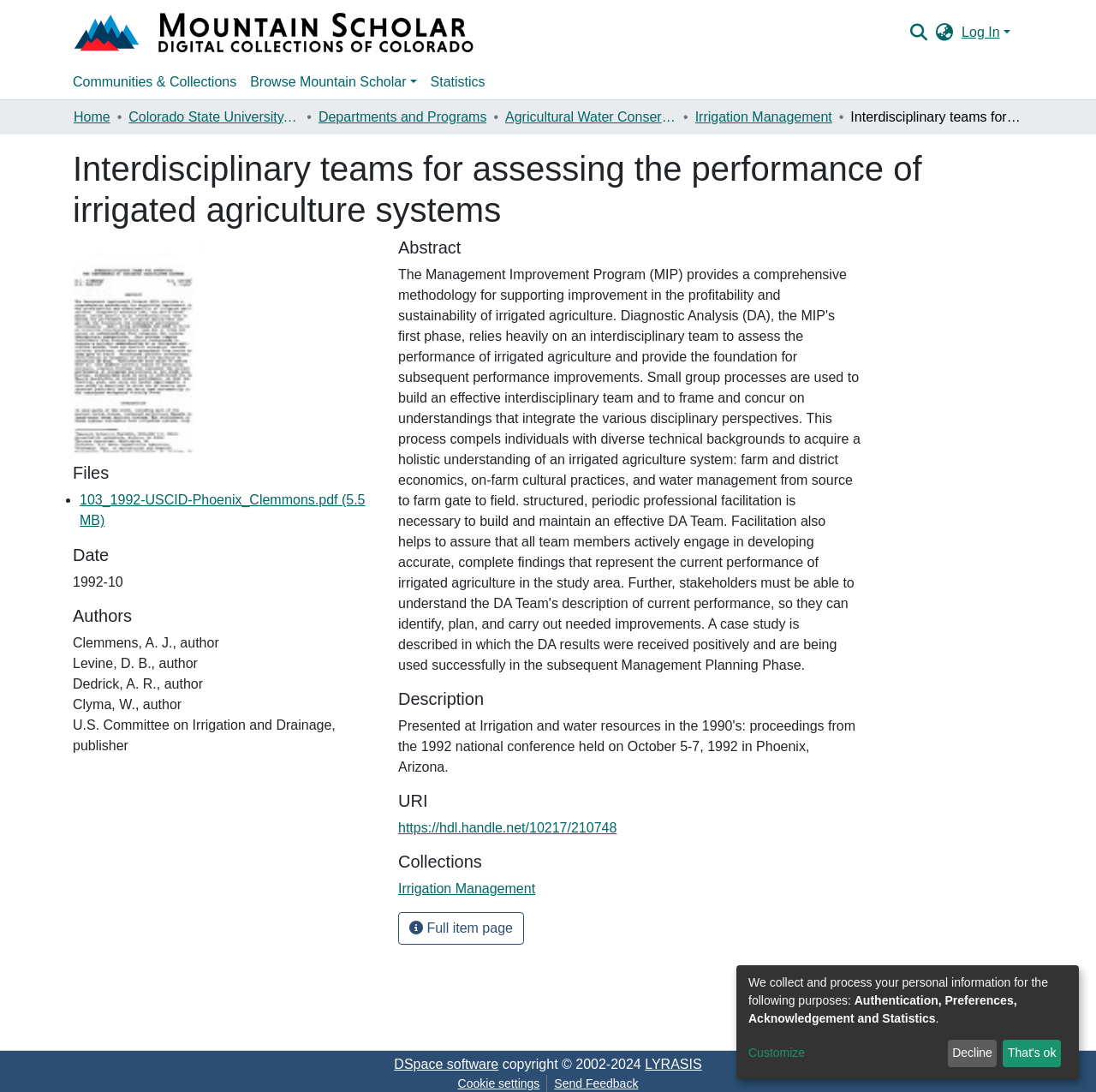Please identify the coordinates of the bounding box for the clickable region that will accomplish this instruction: "View full item page".

[0.363, 0.835, 0.478, 0.865]